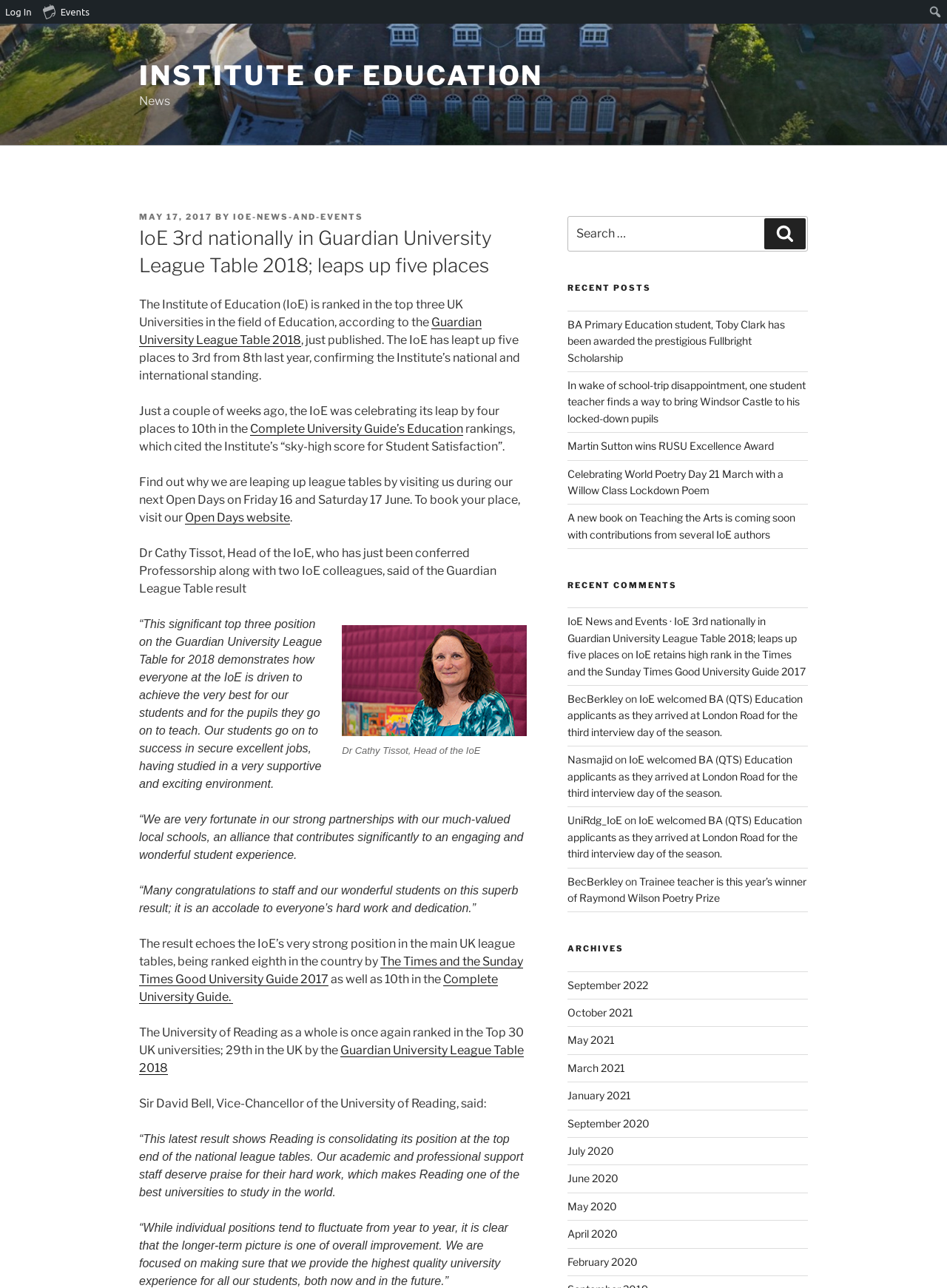Locate the bounding box coordinates of the clickable area needed to fulfill the instruction: "visit the institute of education website".

[0.147, 0.046, 0.574, 0.071]